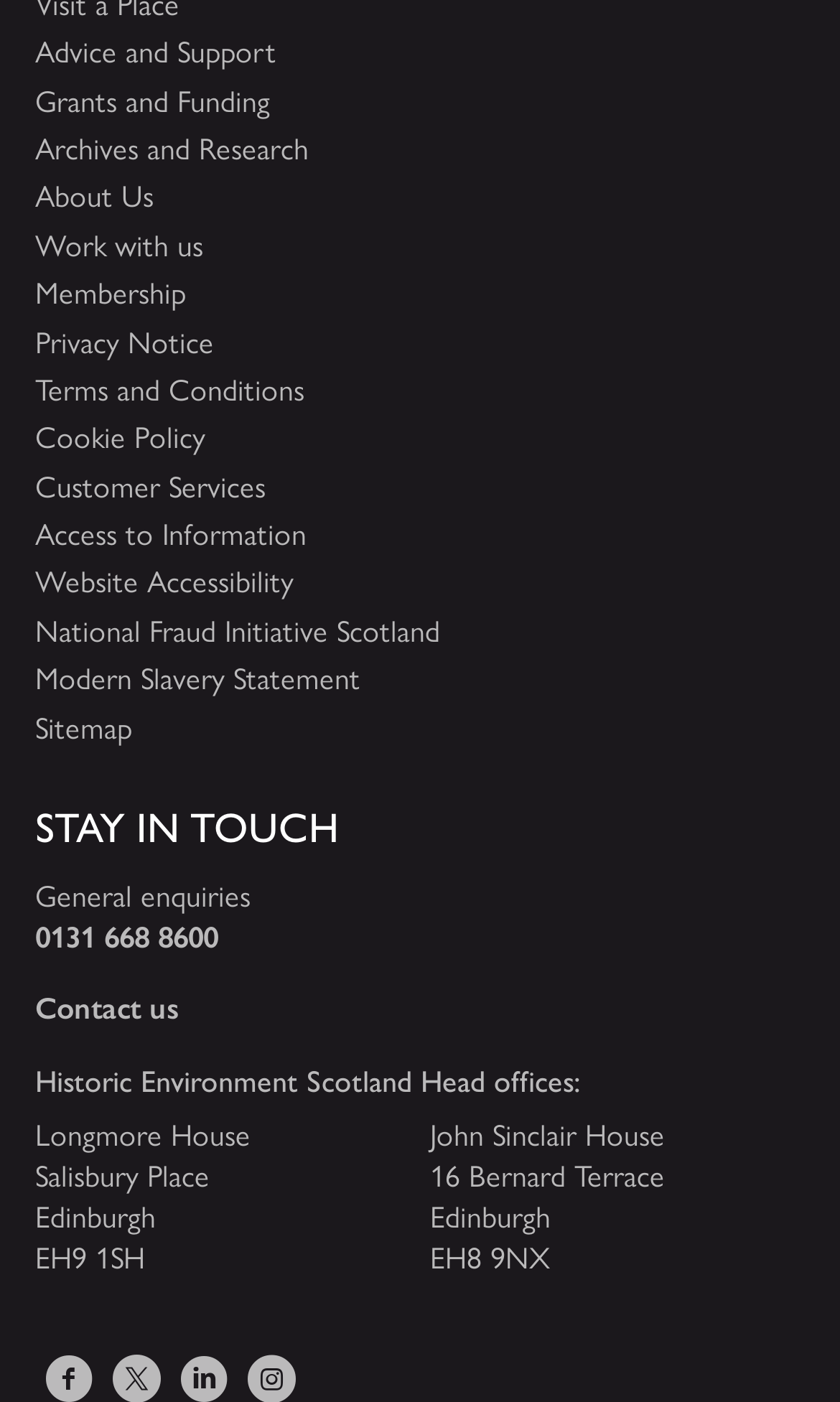Pinpoint the bounding box coordinates of the element you need to click to execute the following instruction: "Contact us". The bounding box should be represented by four float numbers between 0 and 1, in the format [left, top, right, bottom].

[0.042, 0.703, 0.214, 0.733]